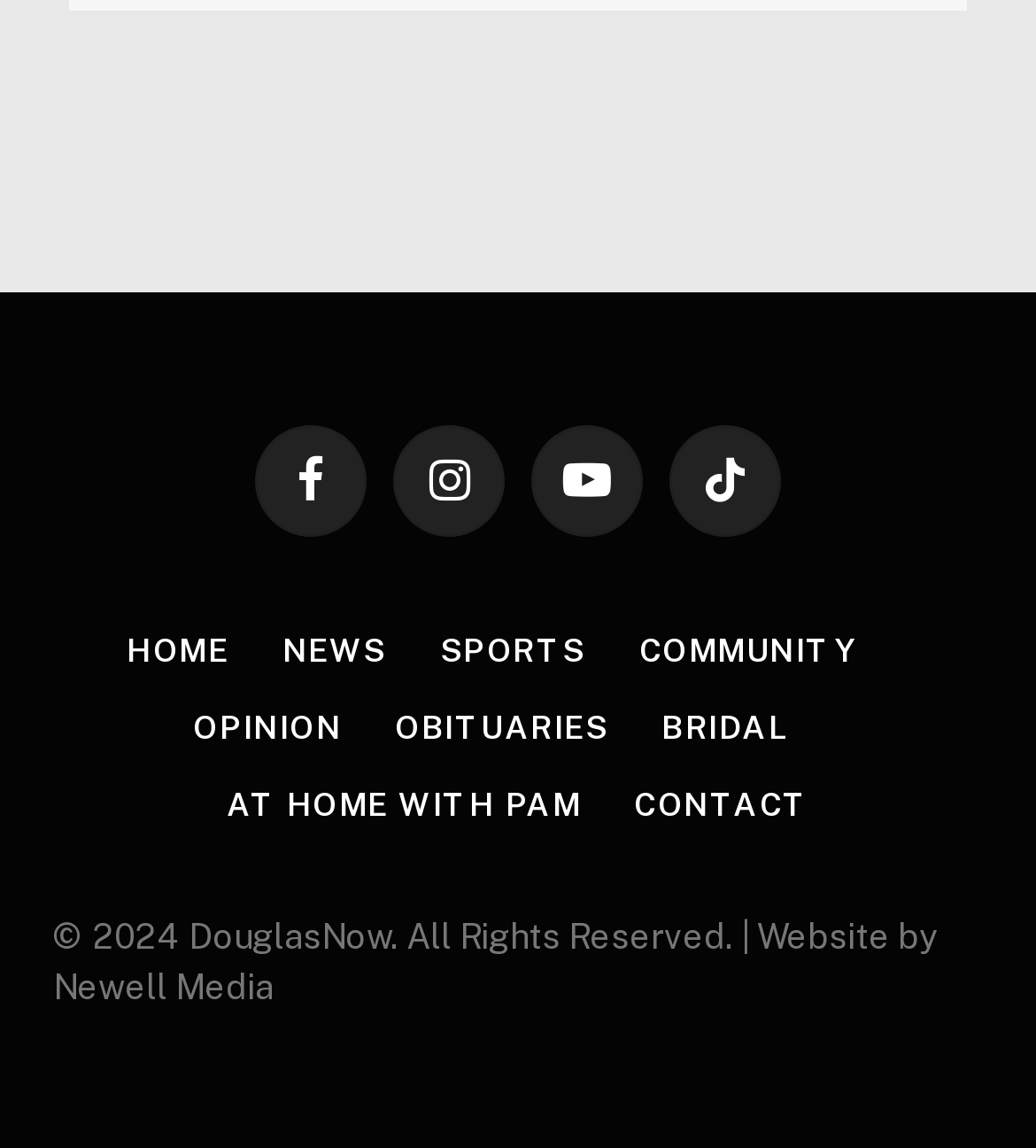Using details from the image, please answer the following question comprehensively:
What is the last section on the webpage?

I looked at the bottom of the webpage and found that the last section is the copyright information, which includes the year 2024 and the name DouglasNow, along with a statement about all rights being reserved and a mention of the website being created by Newell Media.